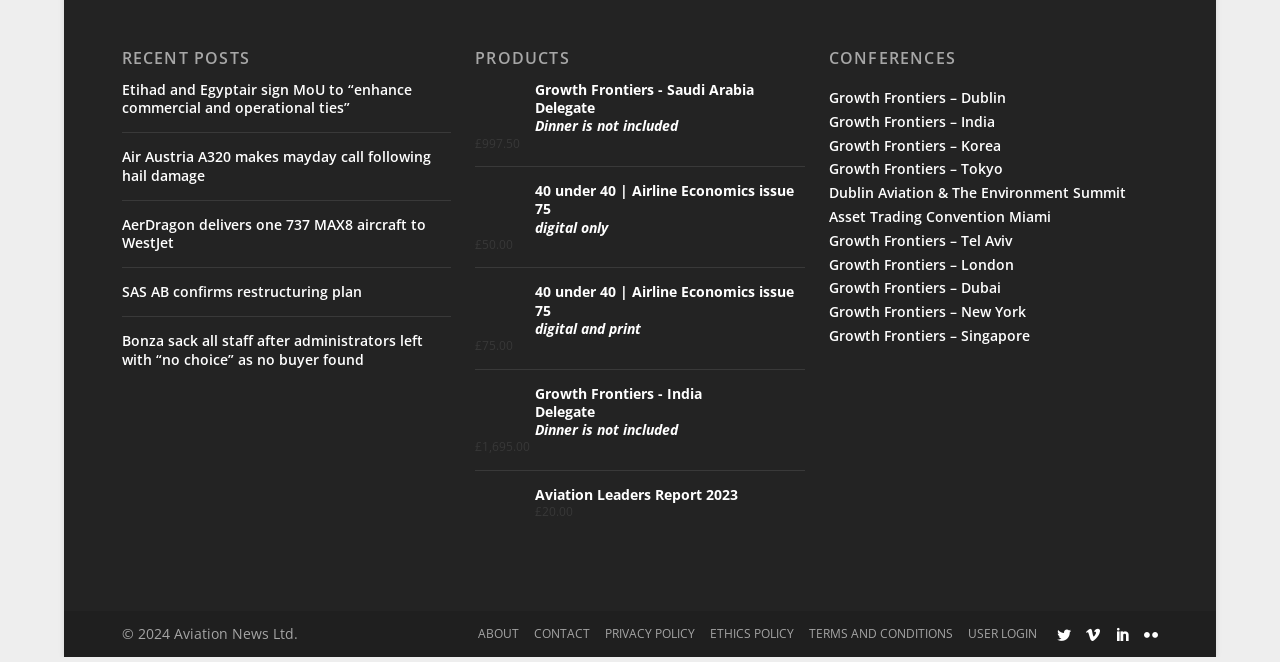What is the price of 40 under 40 | Airline Economics issue 75 digital only?
Using the image as a reference, deliver a detailed and thorough answer to the question.

I found the link '40 under 40 | Airline Economics issue 75 digital only' and adjacent to it, there are two StaticText elements, one with the text '£' and the other with the text '997.50', which suggests that the price of this item is £997.50.